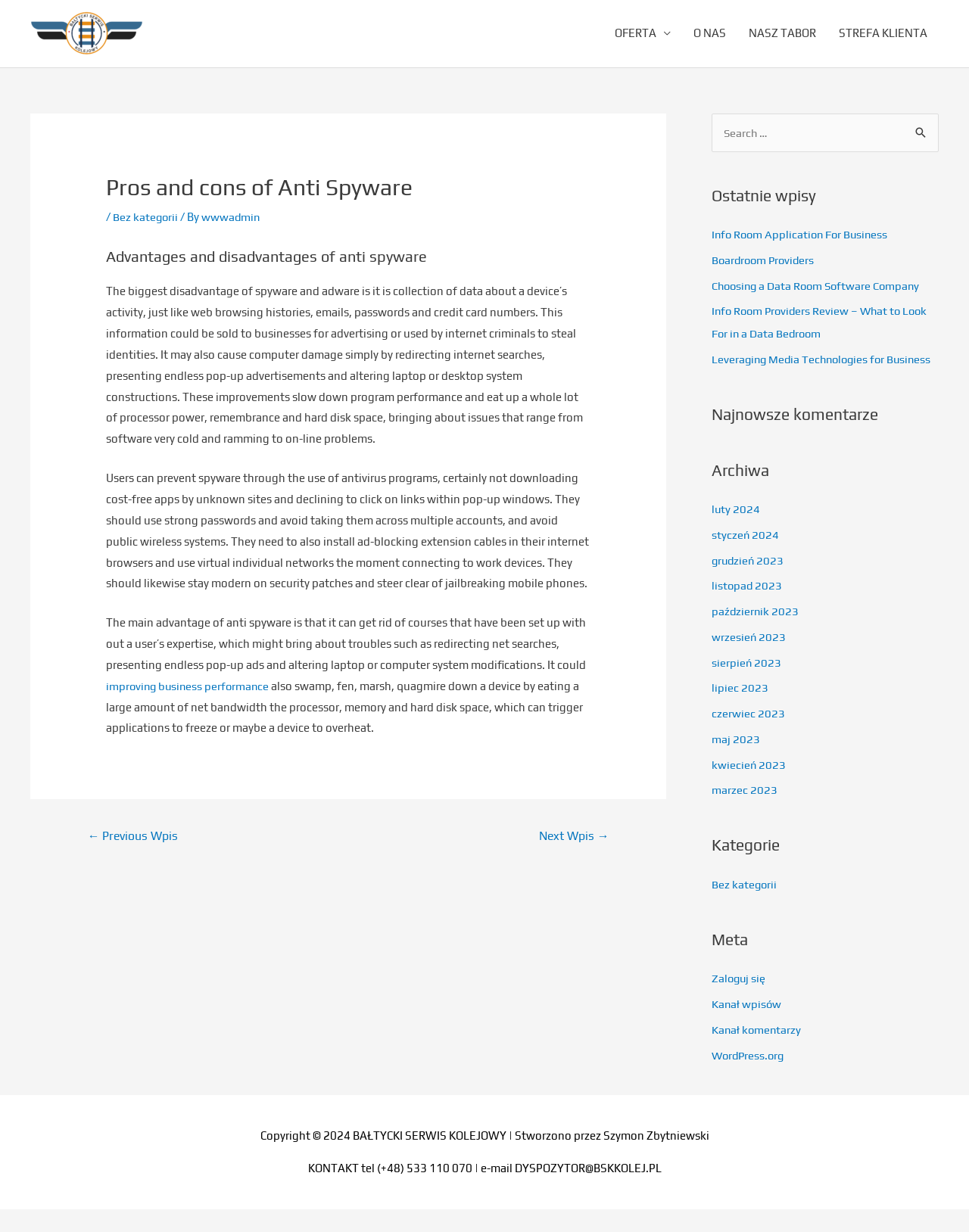What can happen if a device is infected with spyware?
Provide a detailed answer to the question, using the image to inform your response.

According to the article, if a device is infected with spyware, it can cause the device to slow down, freeze, or overheat, as well as eat up a lot of processor power, memory, and hard disk space, leading to issues such as software freezing and crashing.